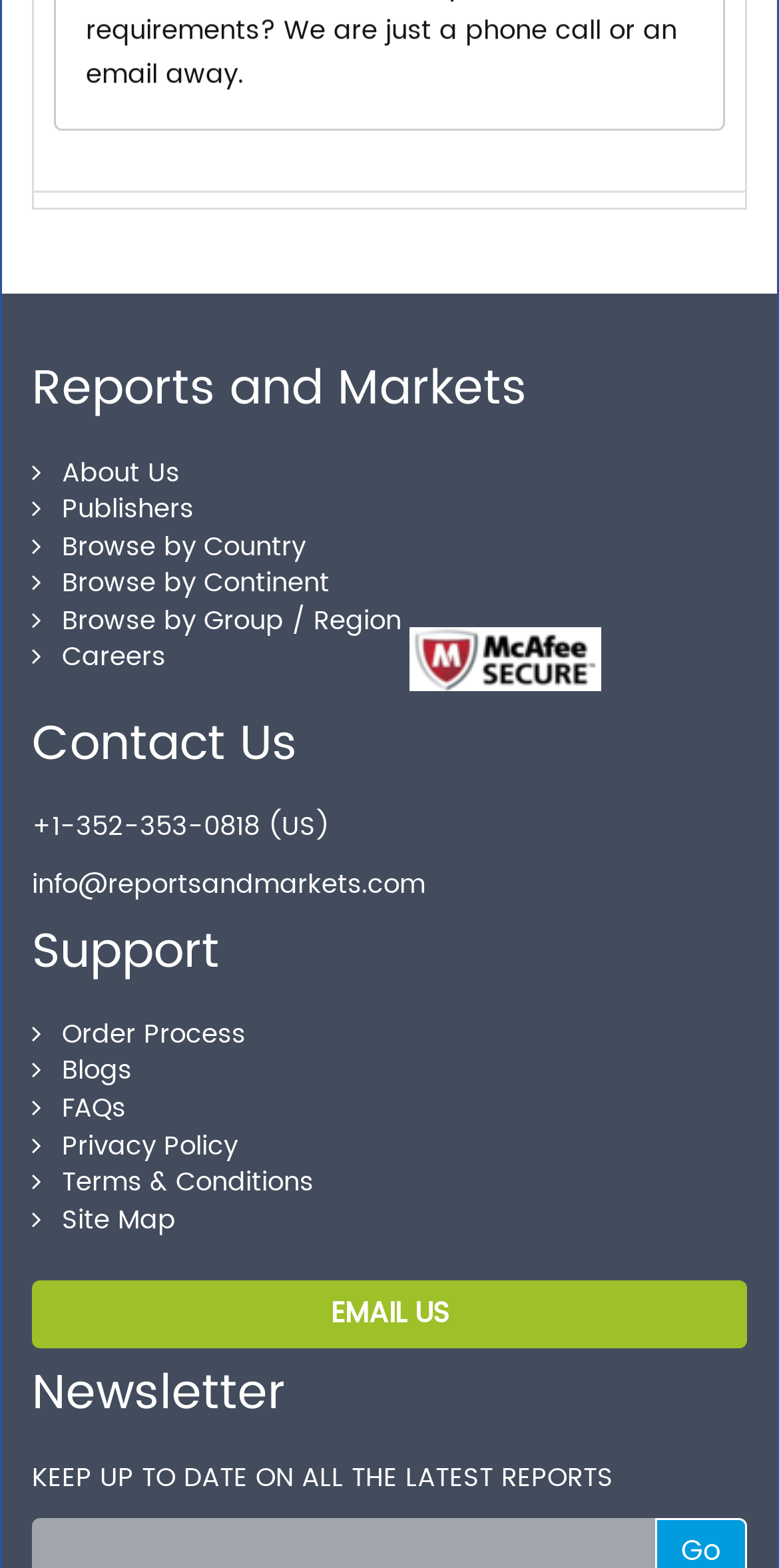Identify the bounding box coordinates of the clickable region to carry out the given instruction: "Read the Privacy Policy".

[0.041, 0.714, 0.305, 0.749]